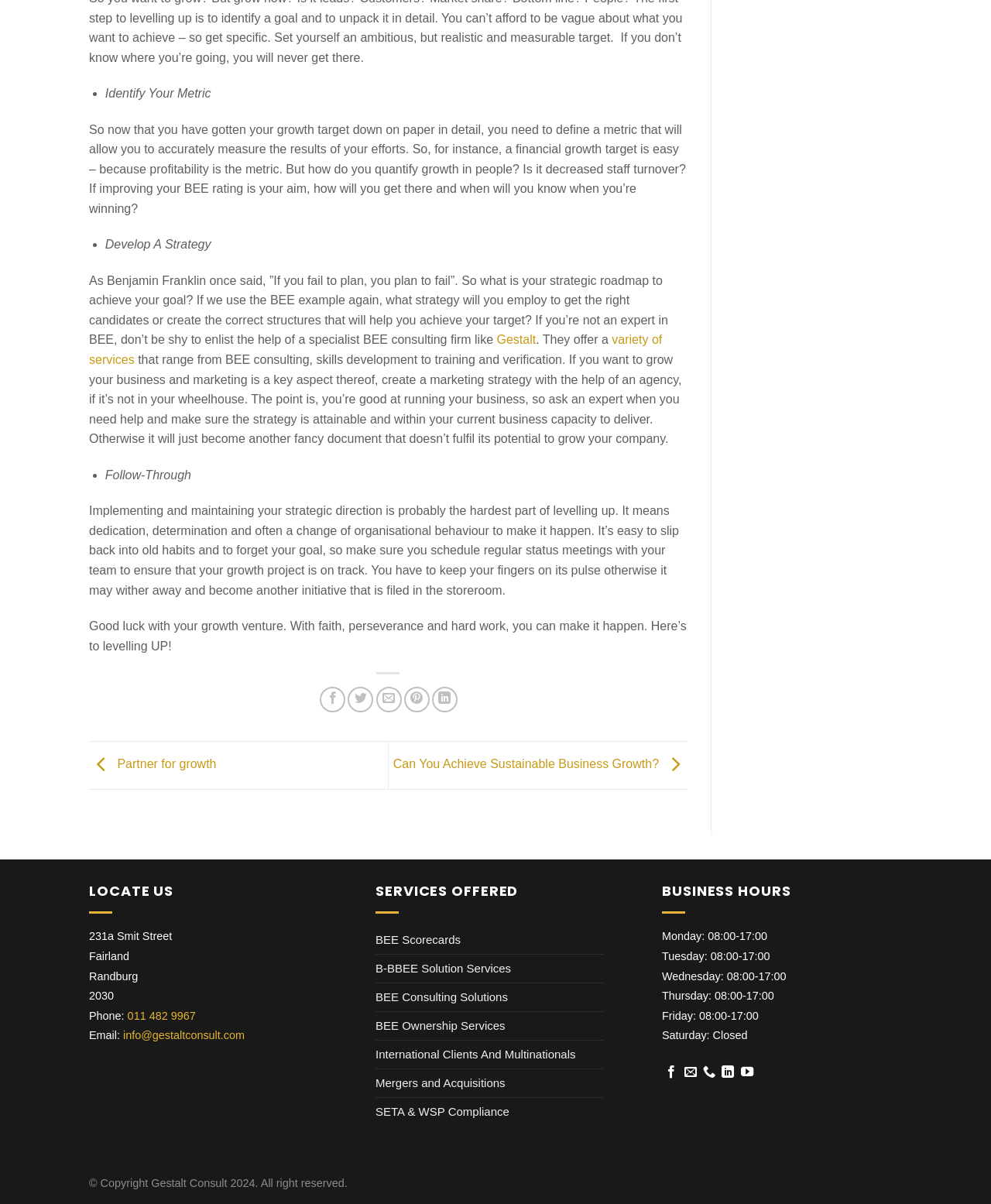What is the company's phone number?
Give a single word or phrase answer based on the content of the image.

011 482 9967